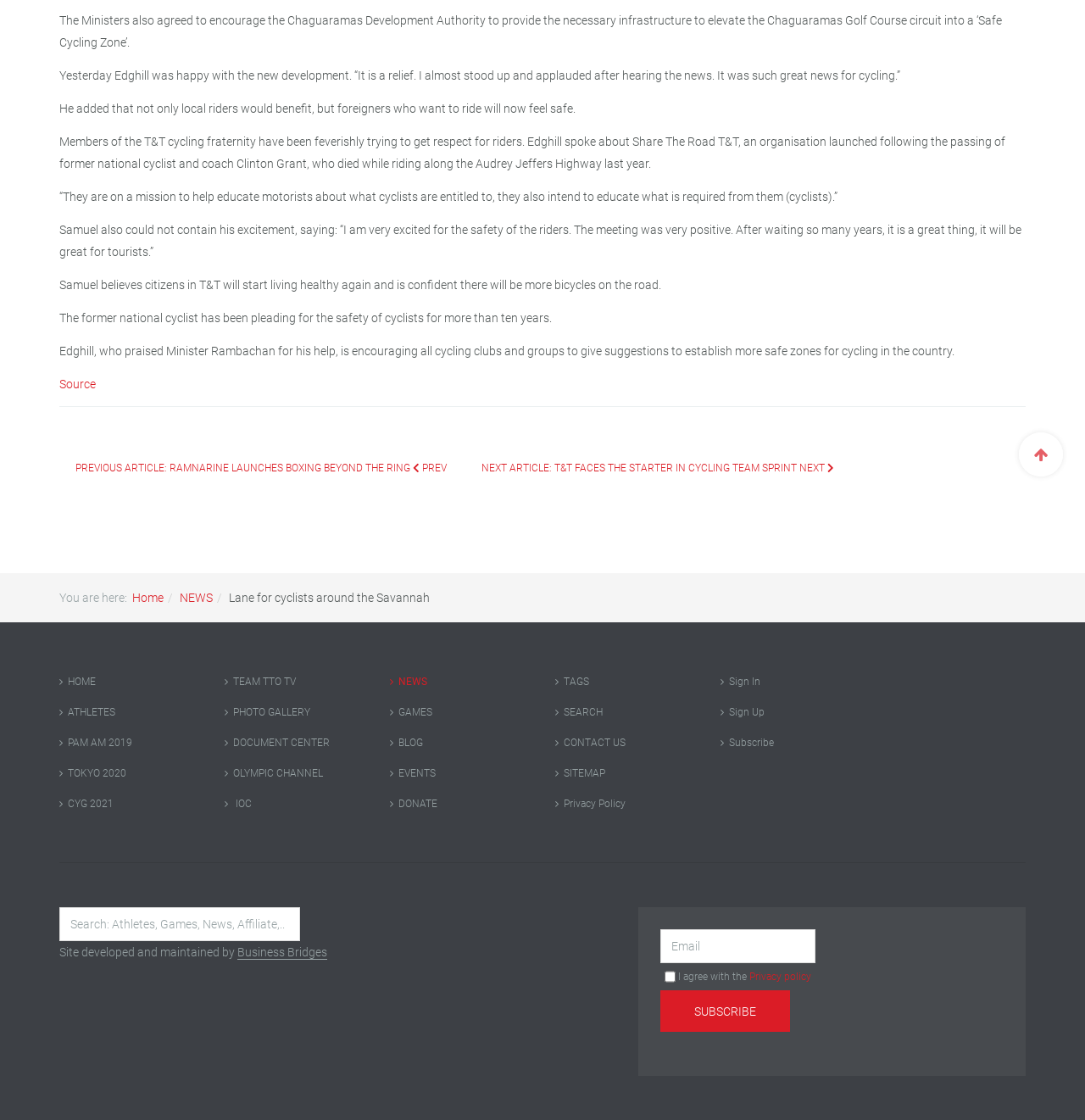Bounding box coordinates are given in the format (top-left x, top-left y, bottom-right x, bottom-right y). All values should be floating point numbers between 0 and 1. Provide the bounding box coordinate for the UI element described as: SITEMAP

[0.512, 0.677, 0.641, 0.704]